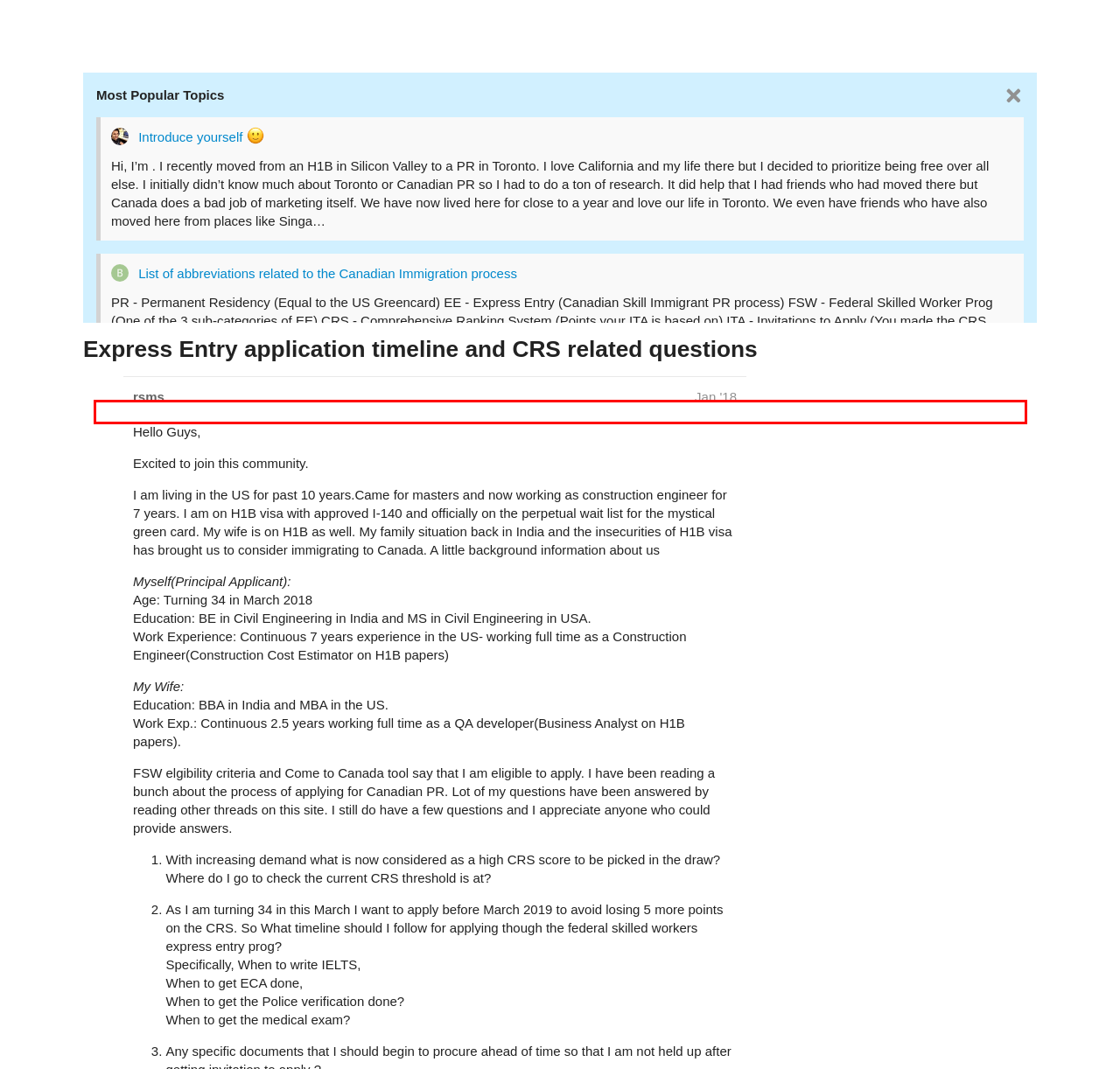Given a screenshot of a webpage, locate the red bounding box and extract the text it encloses.

FYI - This is an entirely commercial-free forum community. So please don’t post about a service or company you represent.